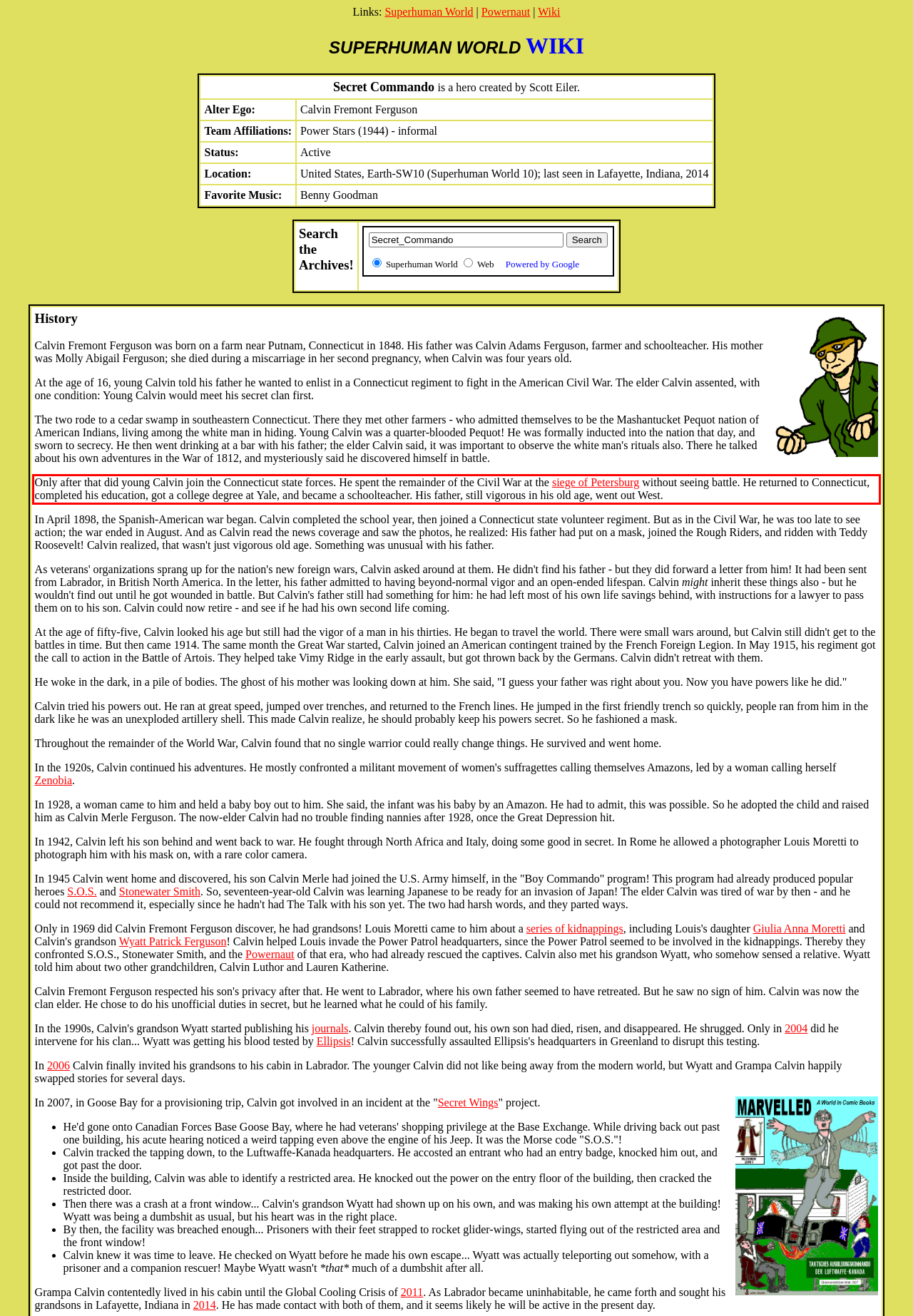There is a UI element on the webpage screenshot marked by a red bounding box. Extract and generate the text content from within this red box.

Only after that did young Calvin join the Connecticut state forces. He spent the remainder of the Civil War at the siege of Petersburg without seeing battle. He returned to Connecticut, completed his education, got a college degree at Yale, and became a schoolteacher. His father, still vigorous in his old age, went out West.